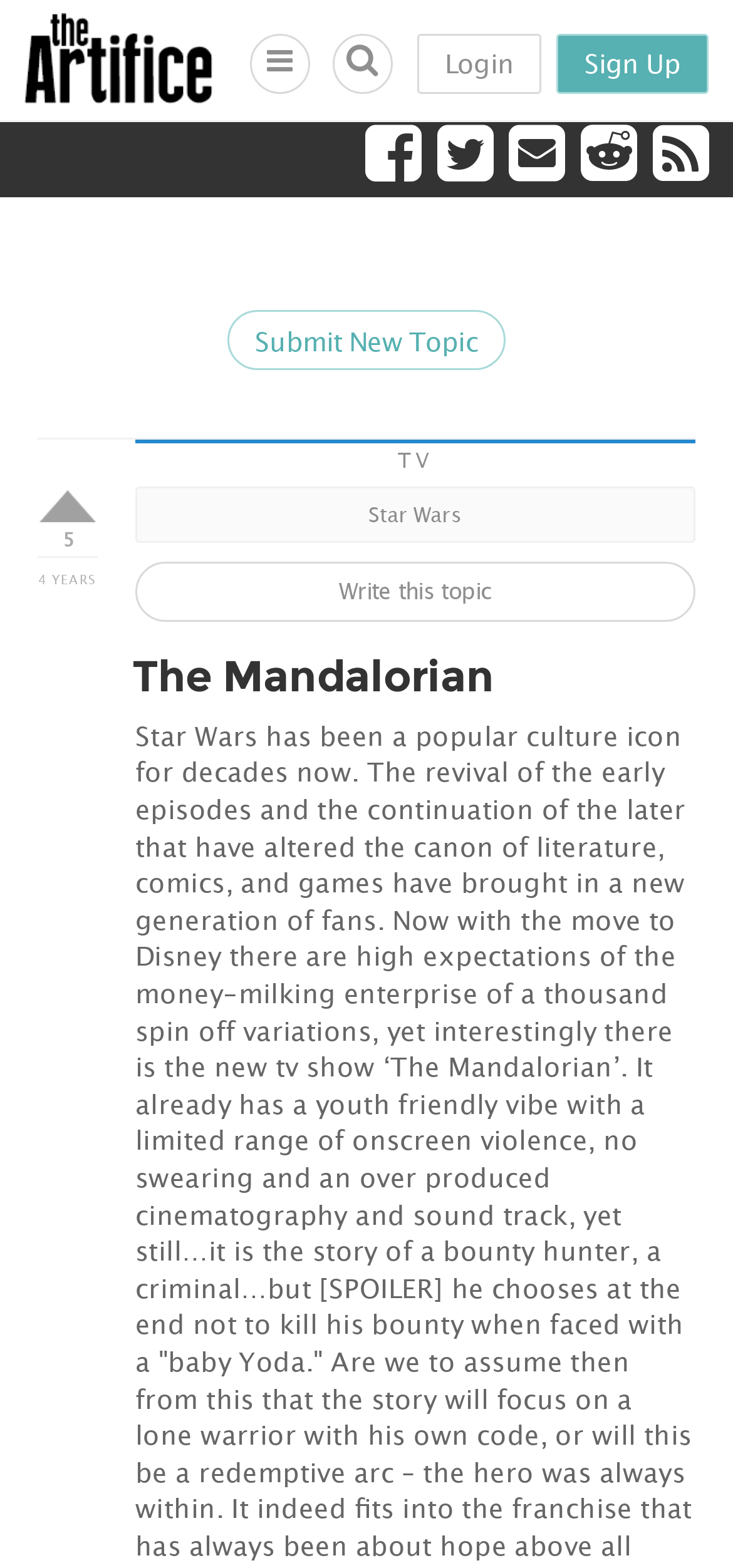How many links are available in the navigation bar?
Please give a detailed and elaborate answer to the question.

I looked at the links in the top navigation bar and found four links with the text 'The Artifice', 'Login', 'Sign Up', and three social media links.